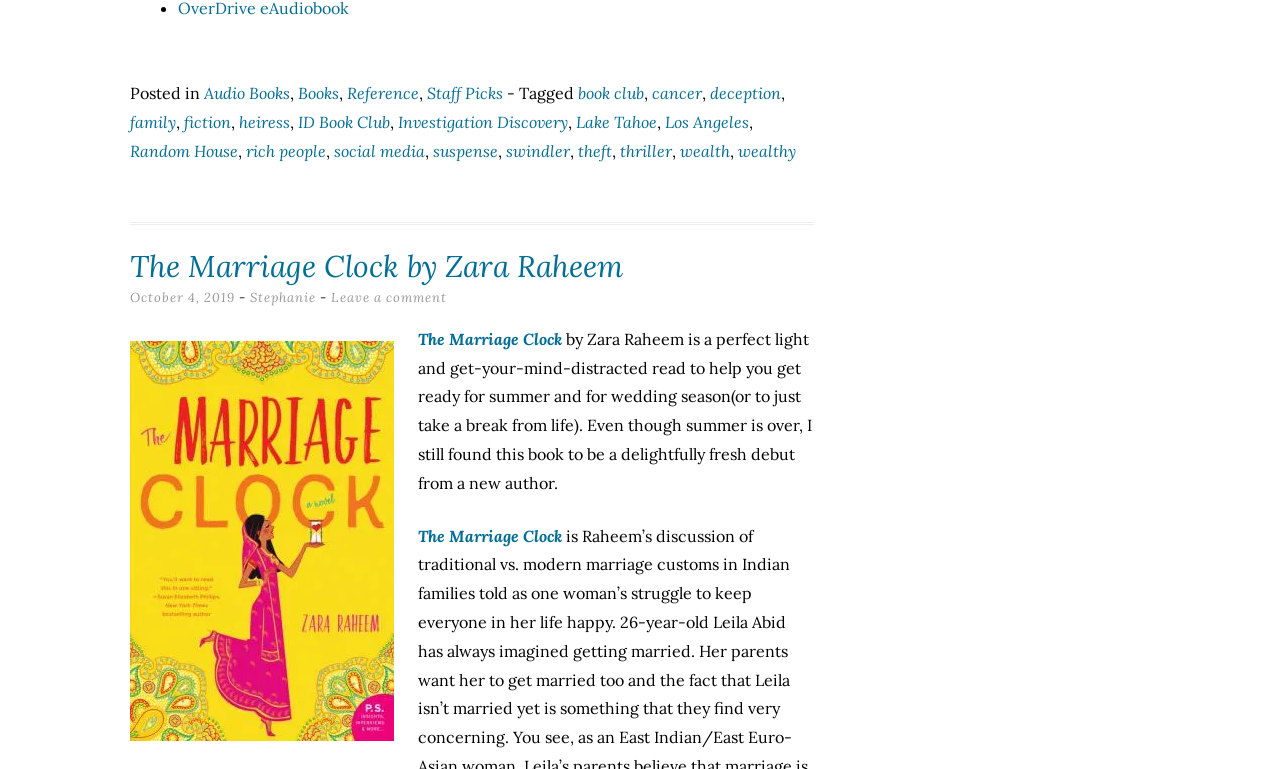Please locate the bounding box coordinates of the element that should be clicked to complete the given instruction: "Read the book review of 'The Marriage Clock by Zara Raheem'".

[0.327, 0.428, 0.634, 0.641]